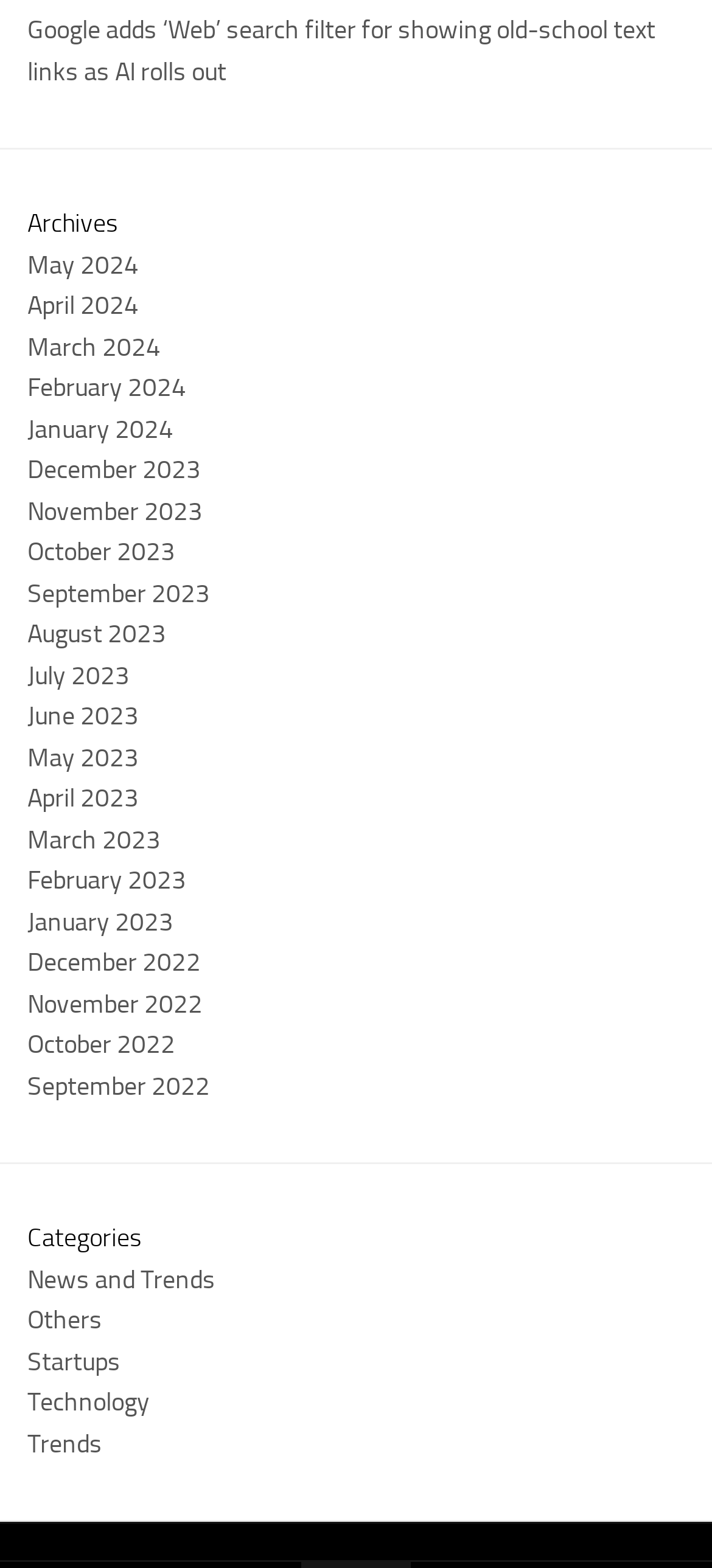Specify the bounding box coordinates of the area to click in order to follow the given instruction: "Read about Technology."

[0.038, 0.885, 0.21, 0.904]